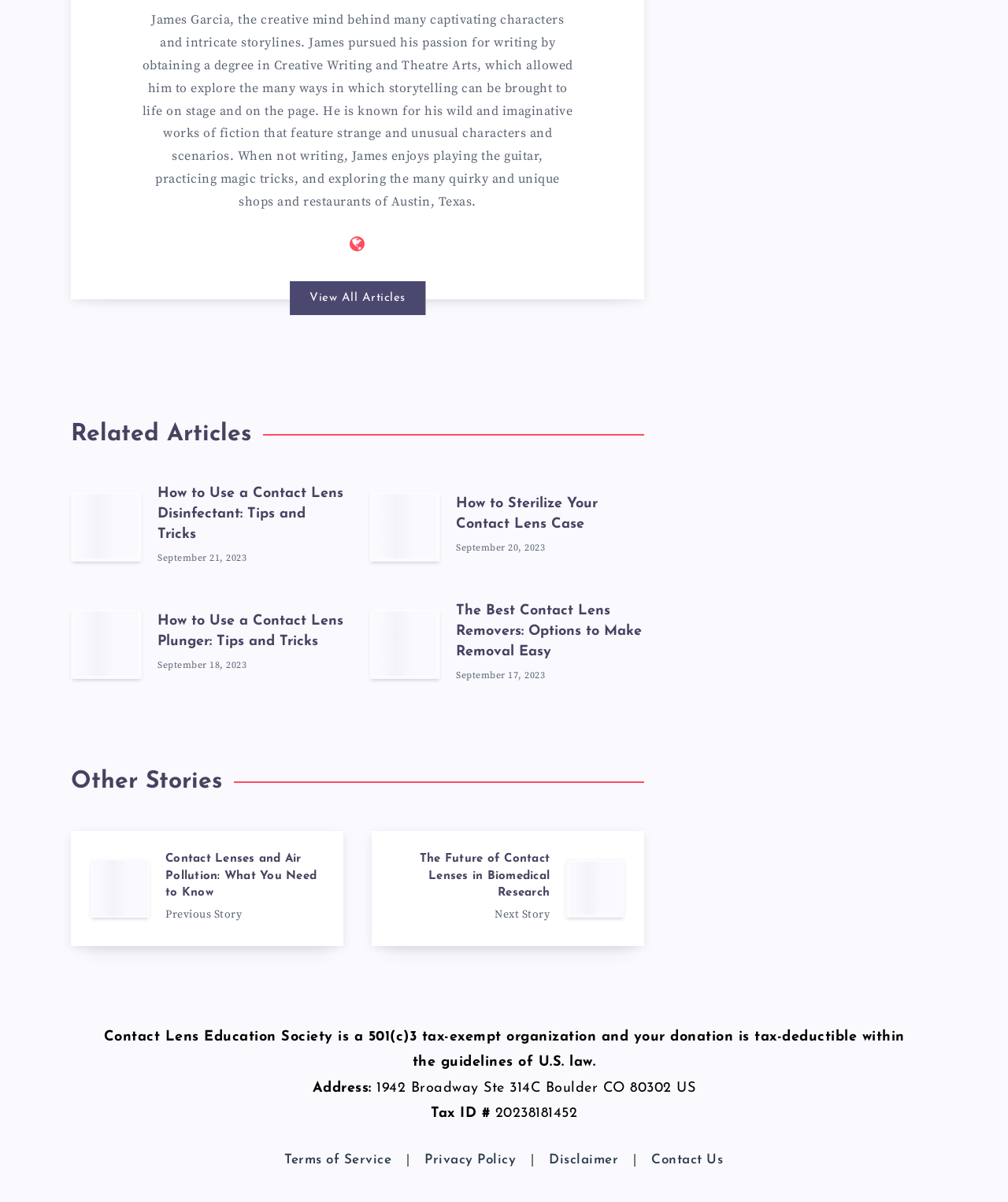What is James Garcia's profession?
Please use the image to provide an in-depth answer to the question.

Based on the bio provided, James Garcia is a writer, as he has a degree in Creative Writing and Theatre Arts and is known for his imaginative works of fiction.